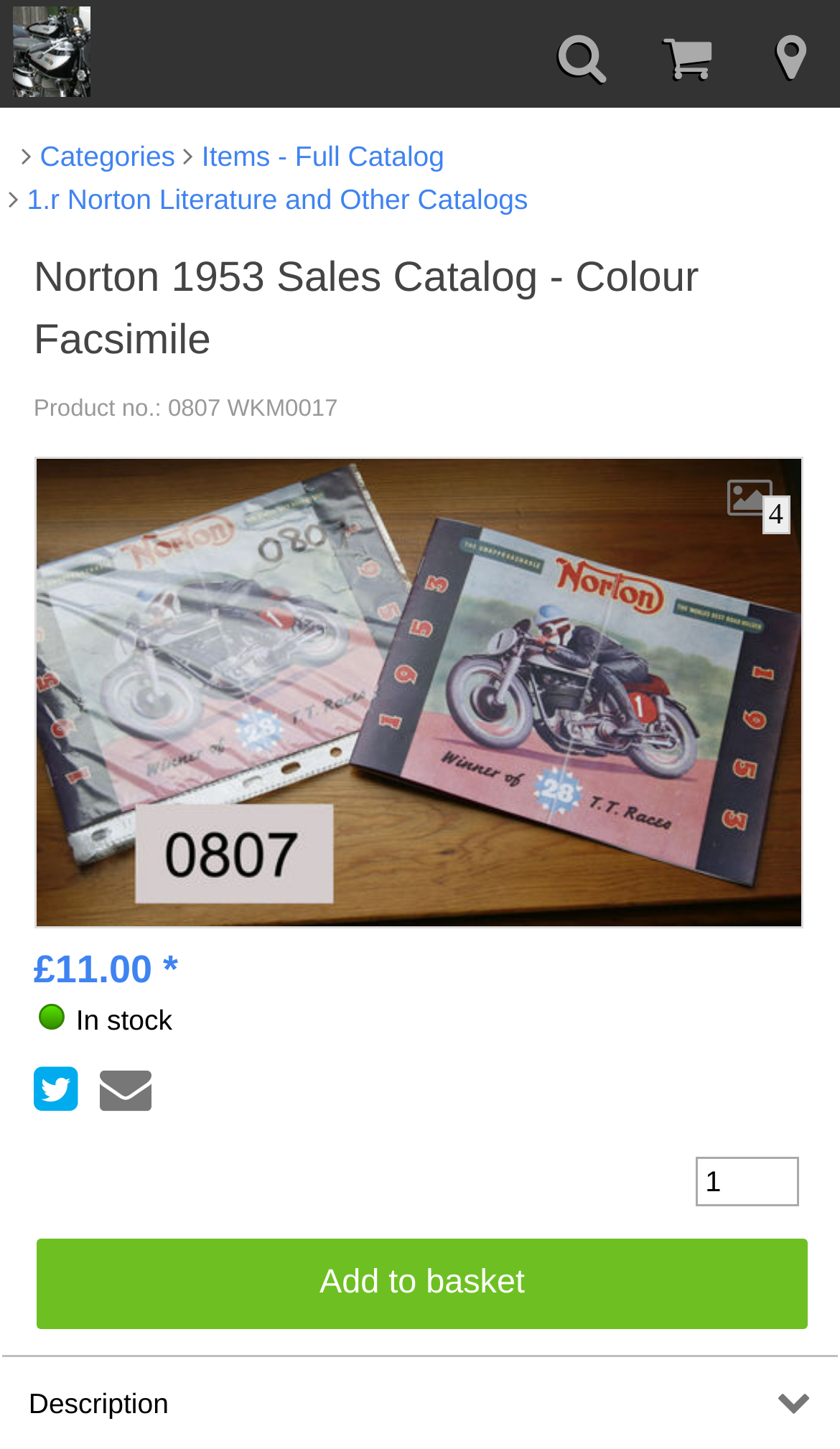Identify the bounding box coordinates of the area that should be clicked in order to complete the given instruction: "Learn about Chambers". The bounding box coordinates should be four float numbers between 0 and 1, i.e., [left, top, right, bottom].

None